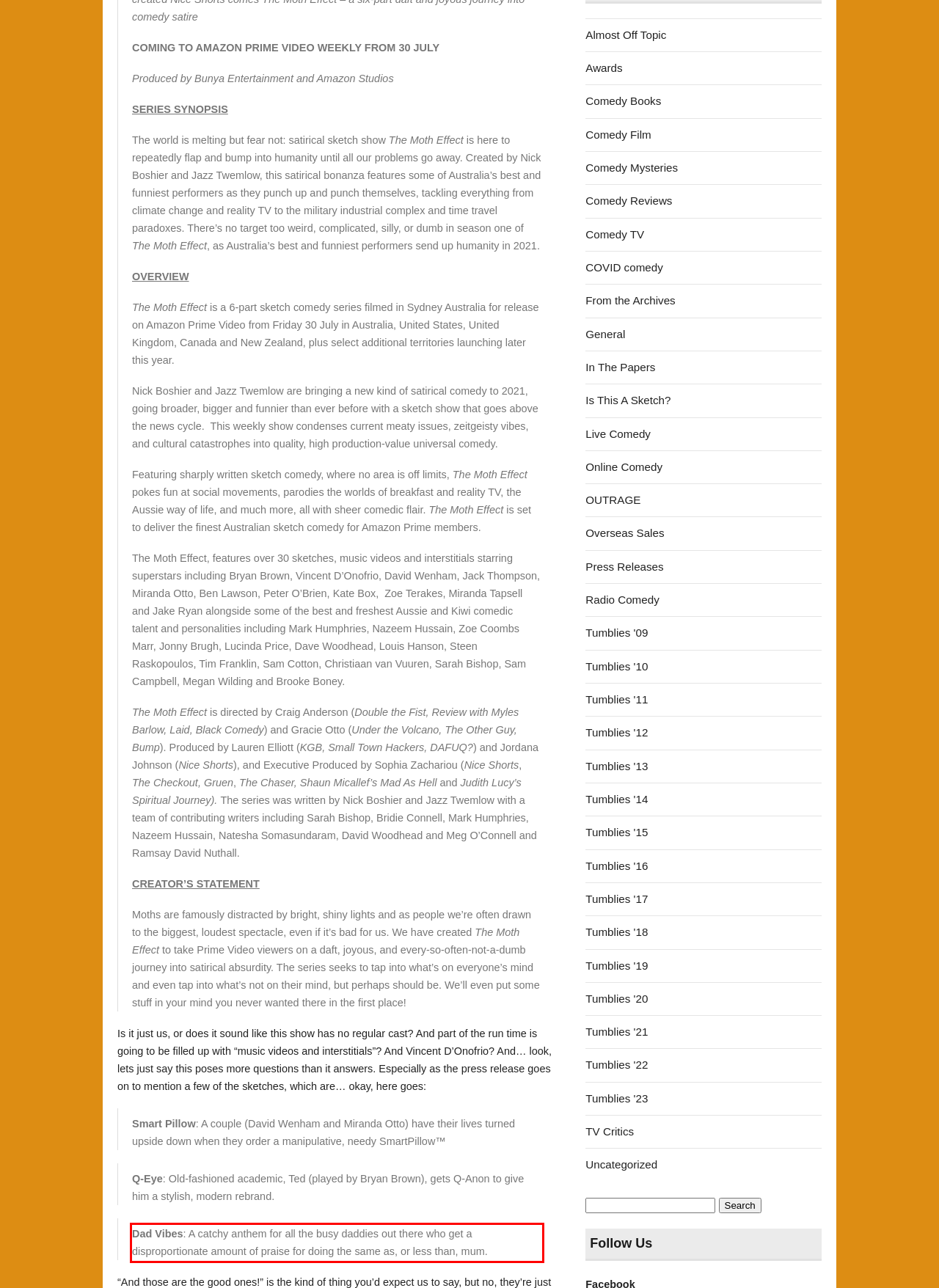Please examine the webpage screenshot containing a red bounding box and use OCR to recognize and output the text inside the red bounding box.

Dad Vibes: A catchy anthem for all the busy daddies out there who get a disproportionate amount of praise for doing the same as, or less than, mum.